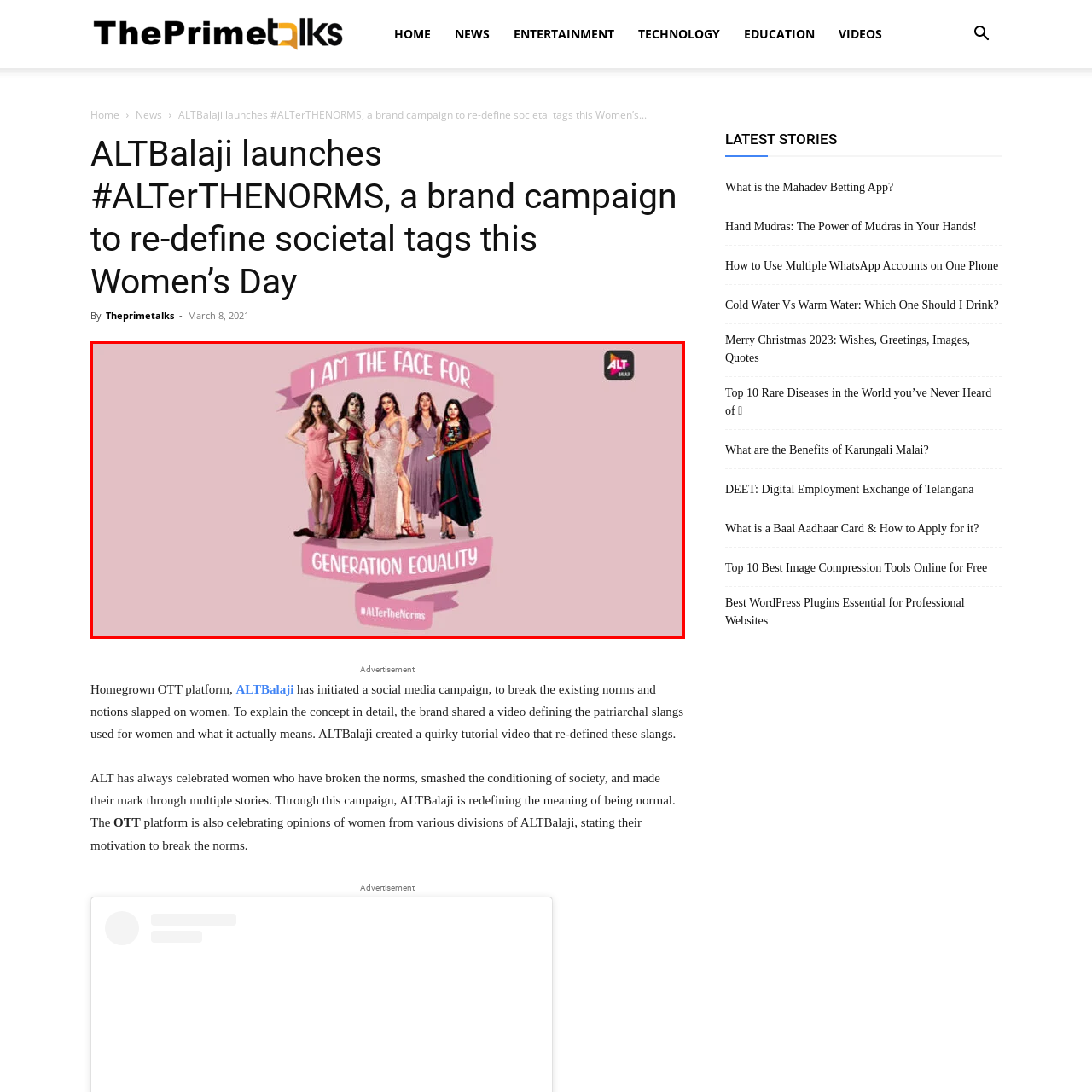Concentrate on the image inside the red border and answer the question in one word or phrase: 
Where is the branding of ALTBalaji located?

Top right corner